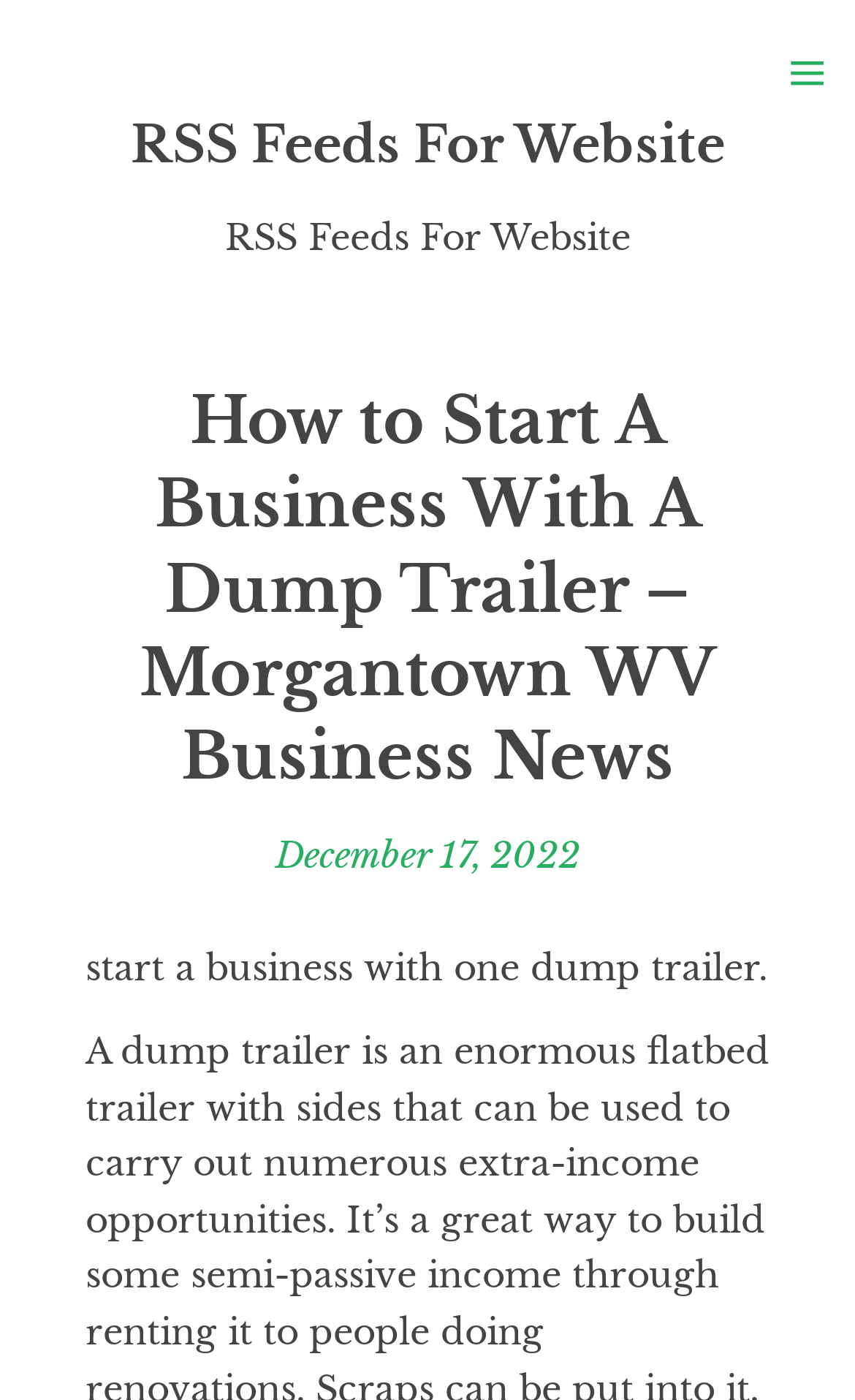Identify and provide the title of the webpage.

How to Start A Business With A Dump Trailer – Morgantown WV Business News